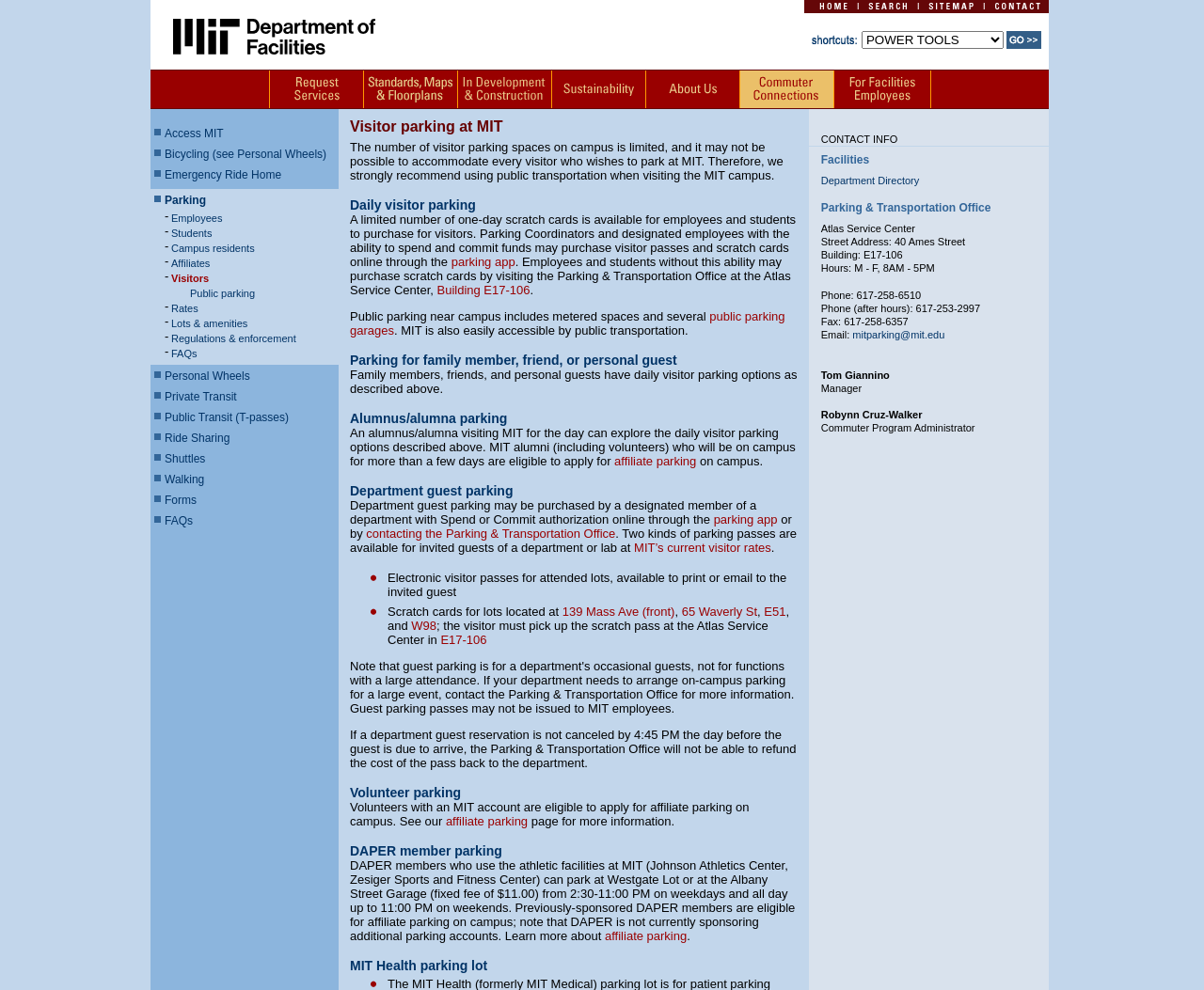Determine the bounding box coordinates of the clickable area required to perform the following instruction: "go to Sitemap". The coordinates should be represented as four float numbers between 0 and 1: [left, top, right, bottom].

[0.764, 0.004, 0.816, 0.015]